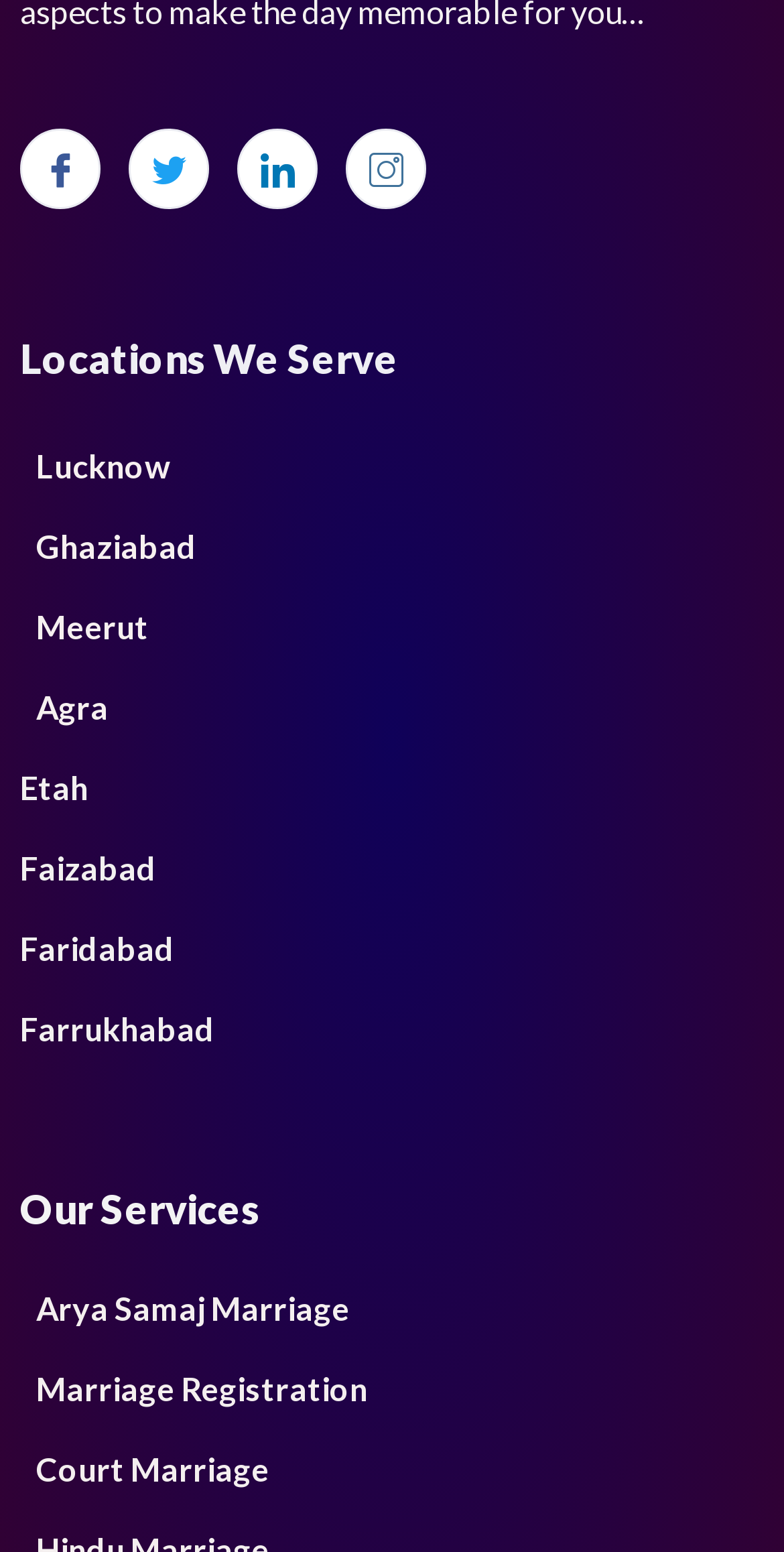Provide the bounding box coordinates of the HTML element this sentence describes: "Faridabad". The bounding box coordinates consist of four float numbers between 0 and 1, i.e., [left, top, right, bottom].

[0.026, 0.585, 0.223, 0.637]